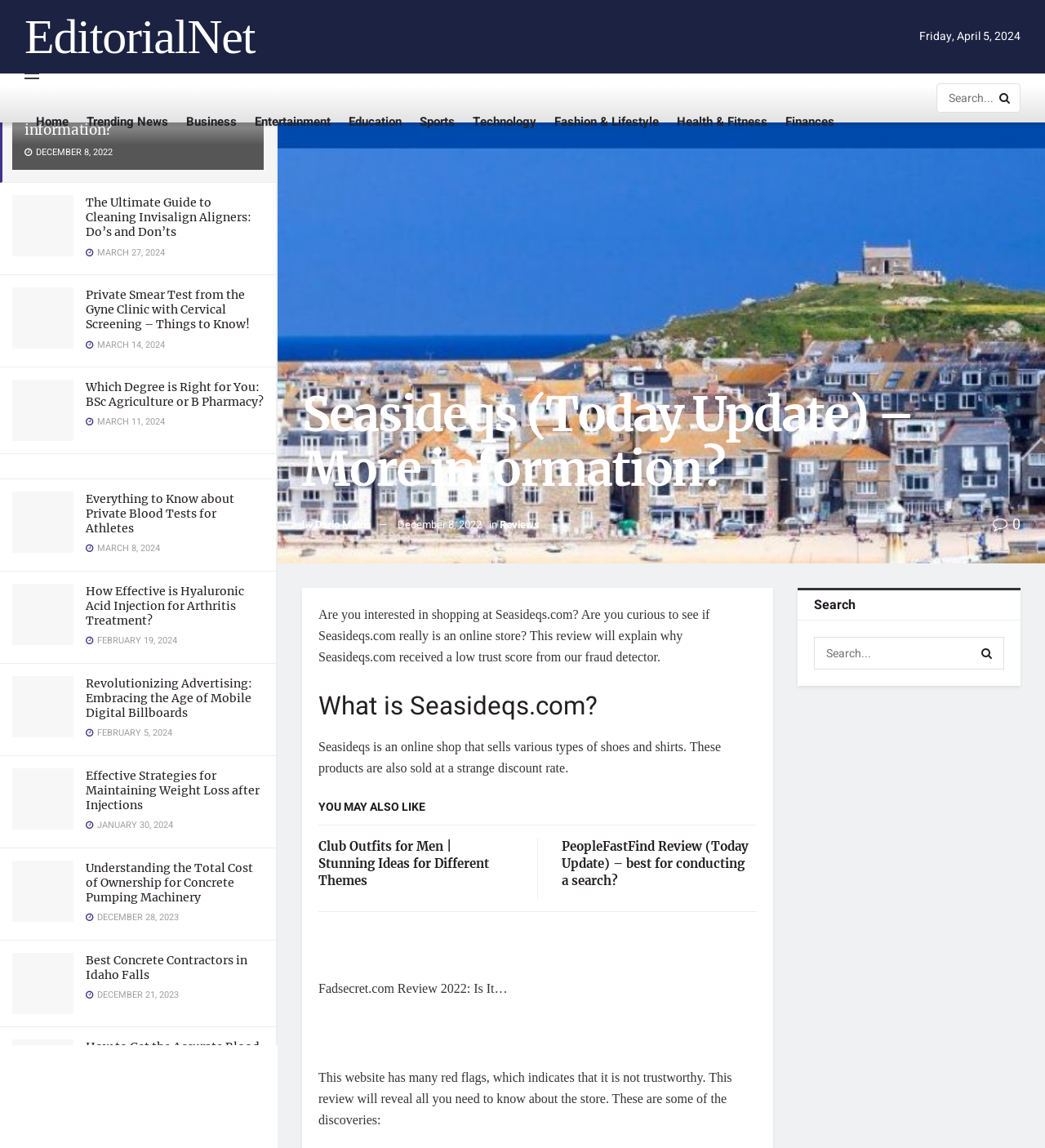Specify the bounding box coordinates of the element's region that should be clicked to achieve the following instruction: "Click on the trending news". The bounding box coordinates consist of four float numbers between 0 and 1, in the format [left, top, right, bottom].

[0.083, 0.084, 0.161, 0.127]